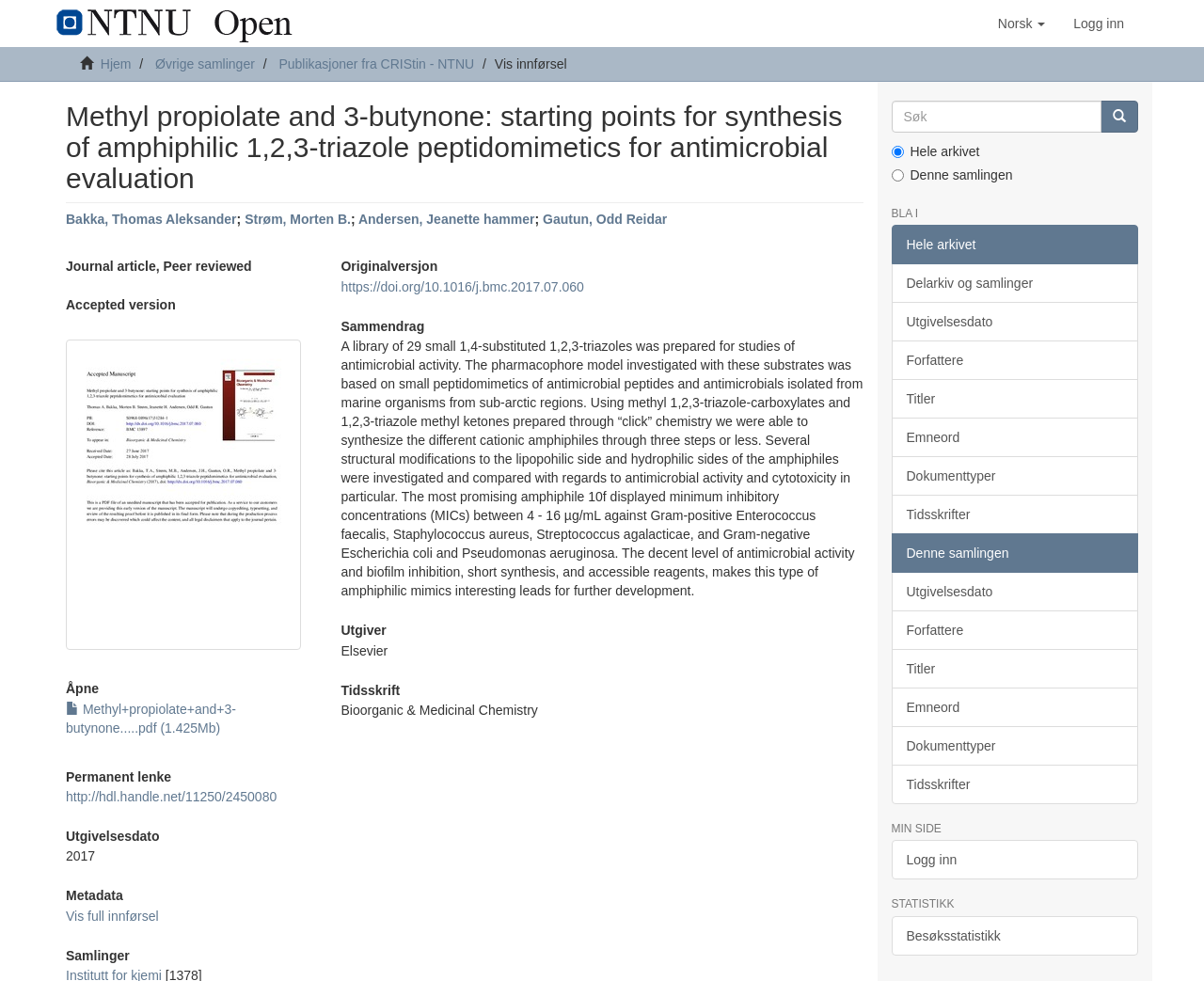Identify and provide the bounding box for the element described by: "Øvrige samlinger".

[0.129, 0.058, 0.212, 0.073]